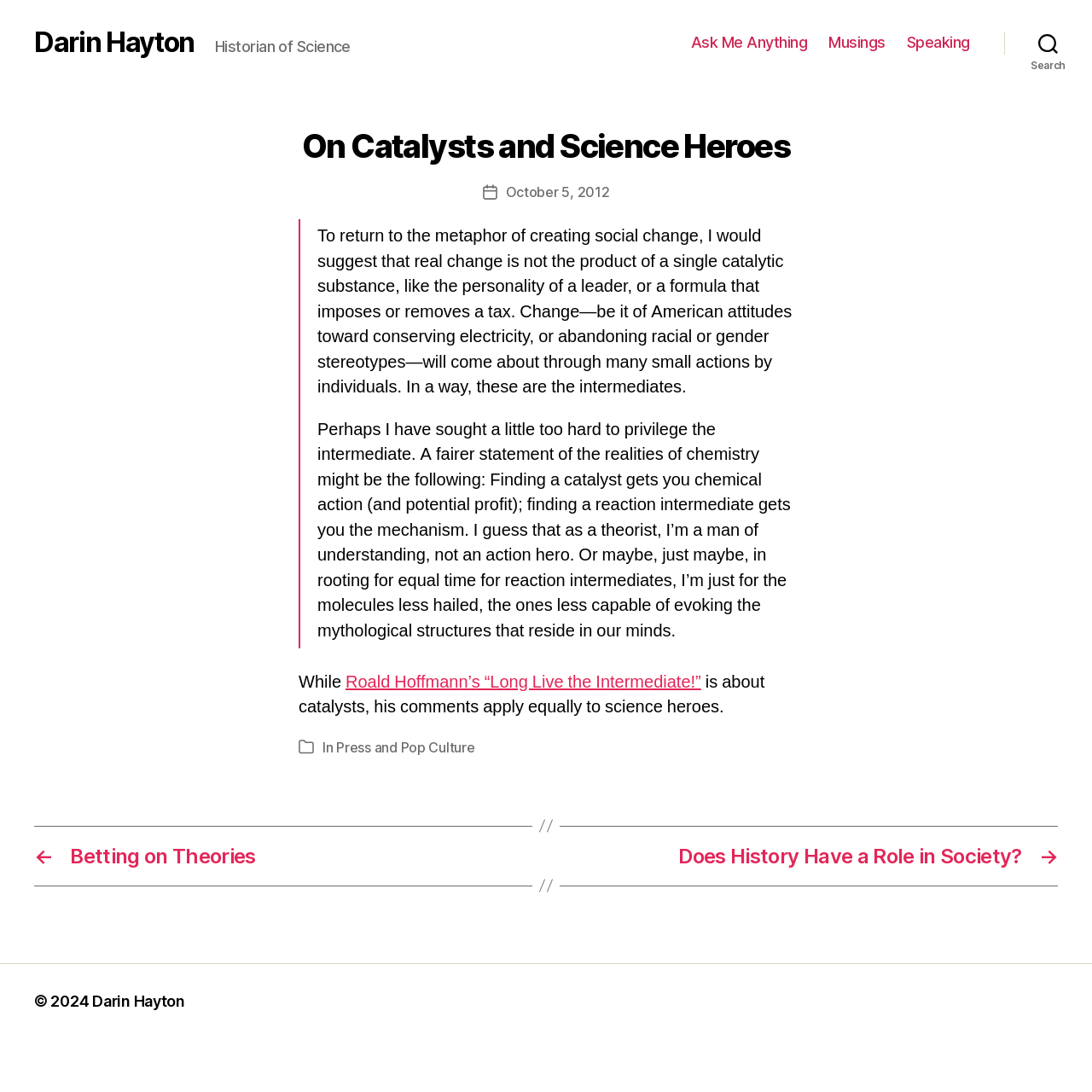Locate the bounding box coordinates of the region to be clicked to comply with the following instruction: "Search for something". The coordinates must be four float numbers between 0 and 1, in the form [left, top, right, bottom].

[0.92, 0.022, 1.0, 0.056]